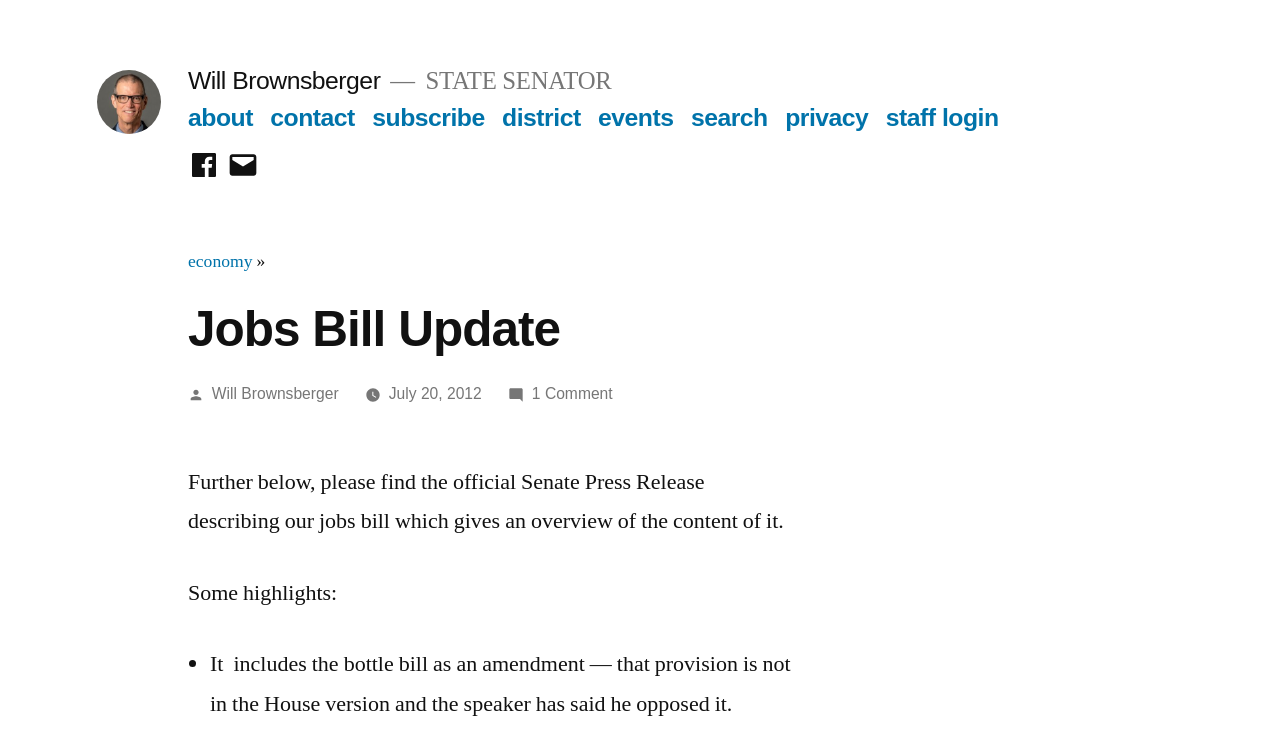Please identify the bounding box coordinates of the clickable region that I should interact with to perform the following instruction: "check facebook page". The coordinates should be expressed as four float numbers between 0 and 1, i.e., [left, top, right, bottom].

[0.147, 0.205, 0.172, 0.25]